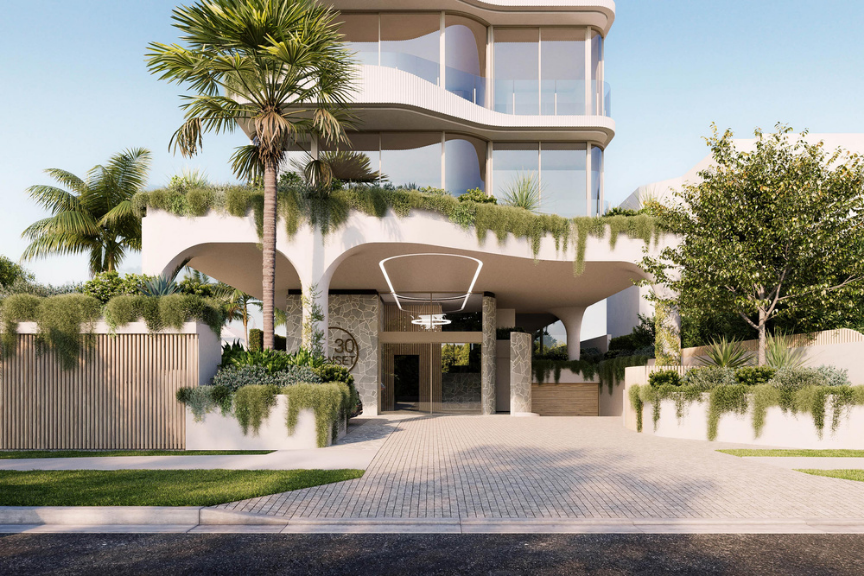Provide an in-depth description of the image you see.

The image depicts a modern architectural design of a residential building featuring a striking entrance. The structure showcases a sleek, curved façade adorned with lush green landscaping, including palm trees and other tropical plants that enhance its inviting atmosphere. Pillars support an overhanging awning, which is illuminated by a contemporary light fixture, creating a warm and welcoming entryway. 

The building's facade is complemented by large glass windows that reflect the daylight, emphasizing the integration of nature and modern living. A stylish stone wall displays the address "30 JASEY," blending seamlessly with the overall design. The pathway is paved with bricks, leading from the entrance to the street, framed by well-maintained greenery that adds to the elegance of this property. This architectural concept exemplifies luxury and comfort in a vibrant urban setting.